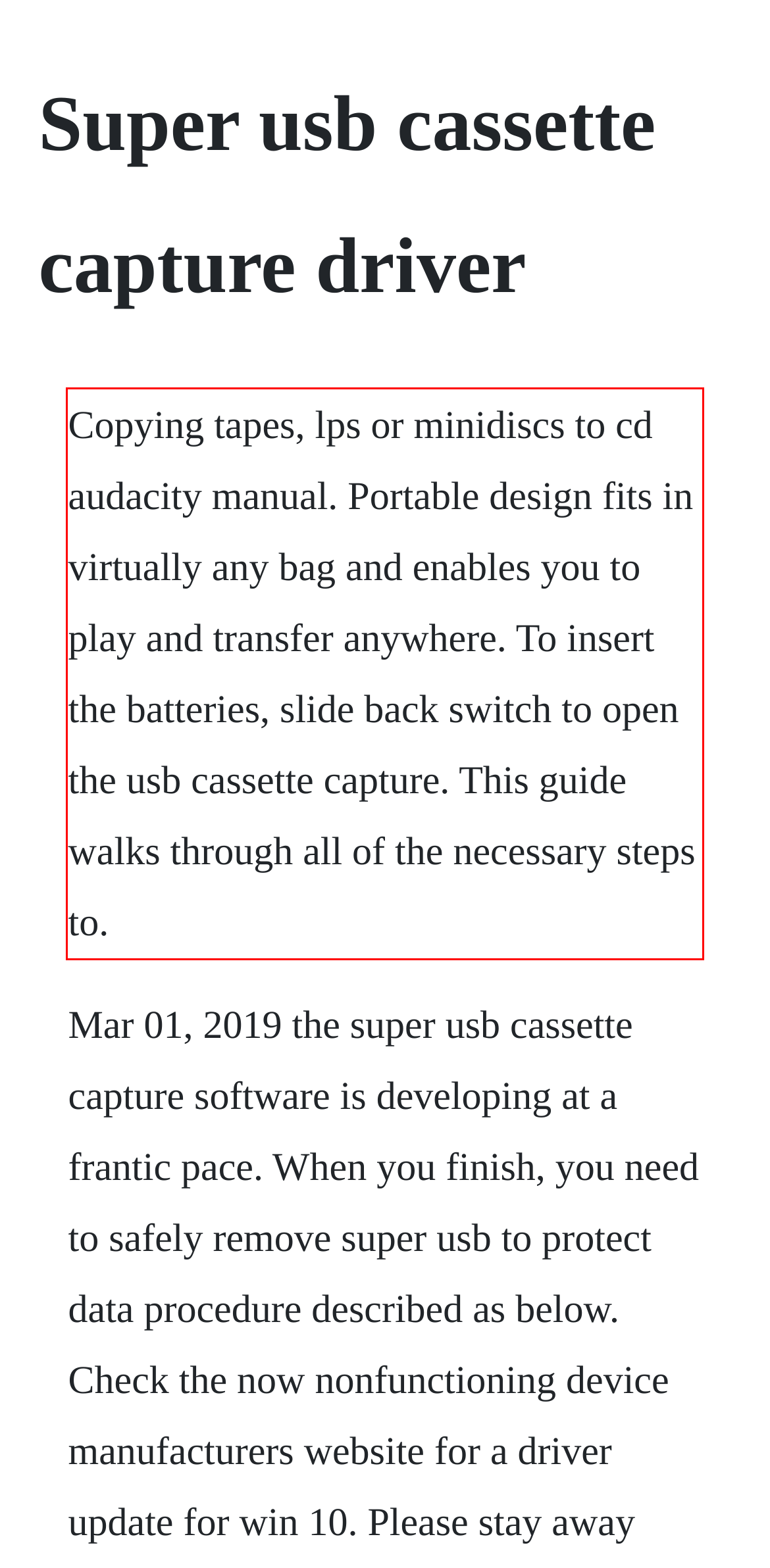You have a screenshot of a webpage with a UI element highlighted by a red bounding box. Use OCR to obtain the text within this highlighted area.

Copying tapes, lps or minidiscs to cd audacity manual. Portable design fits in virtually any bag and enables you to play and transfer anywhere. To insert the batteries, slide back switch to open the usb cassette capture. This guide walks through all of the necessary steps to.